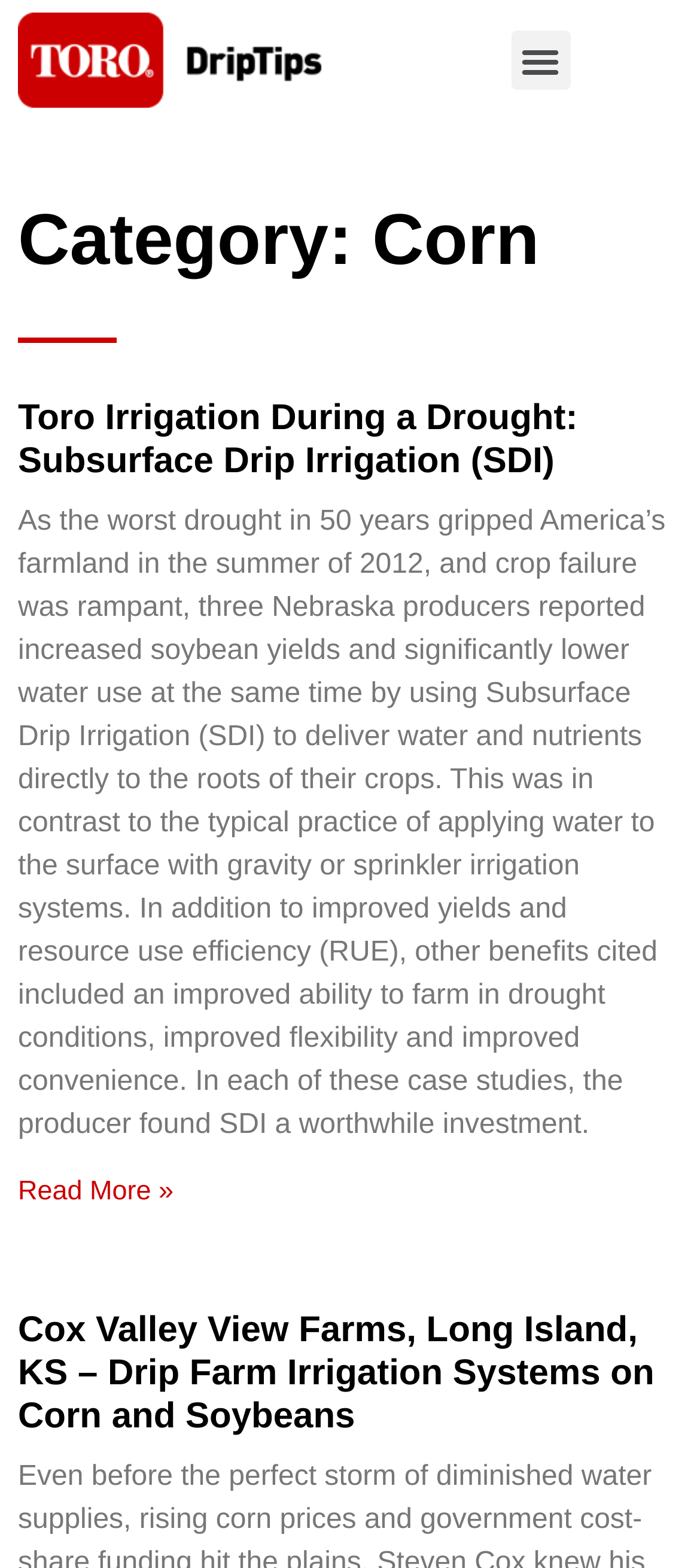Give the bounding box coordinates for the element described as: "Read More »".

[0.026, 0.75, 0.248, 0.77]